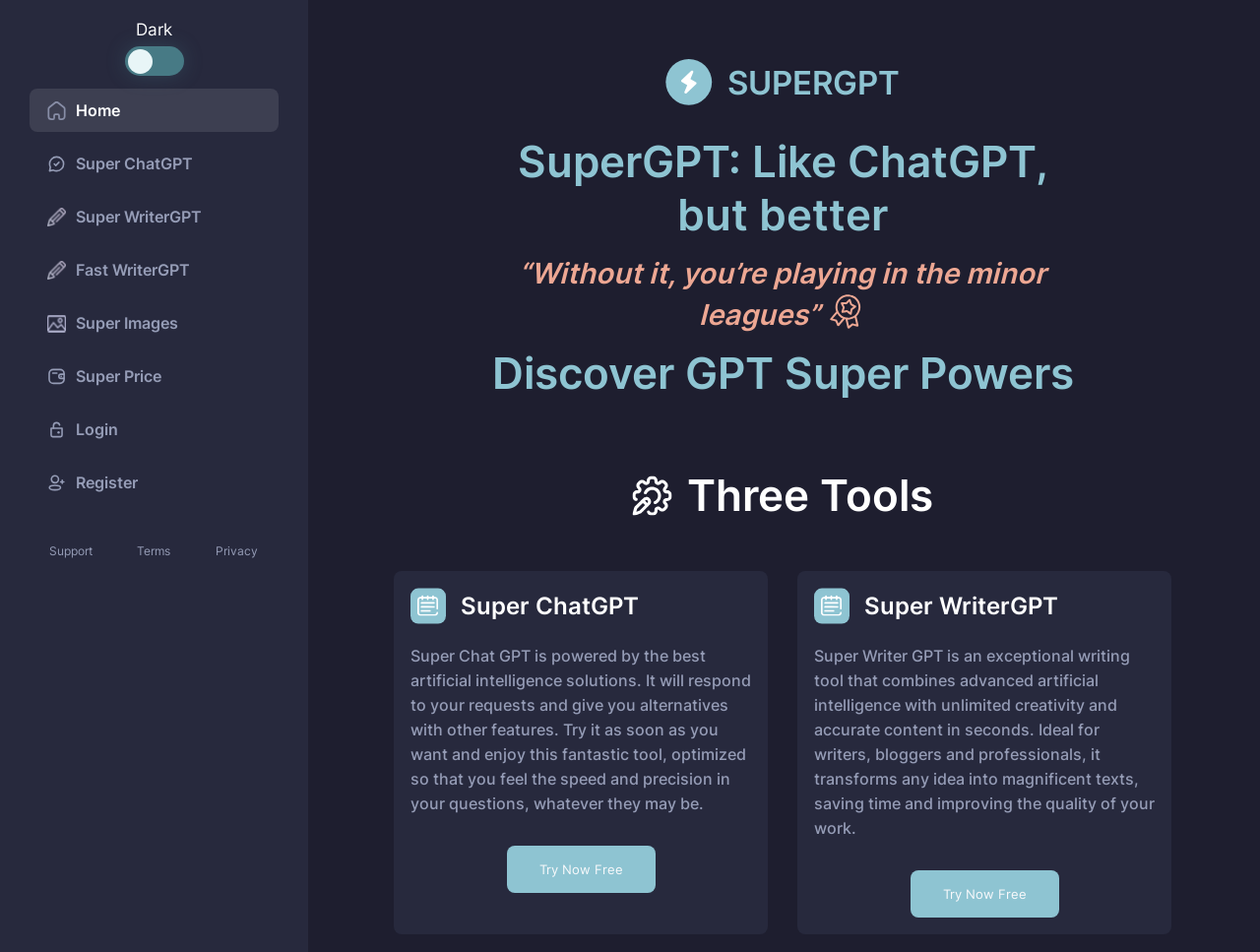What is the call-to-action for Super ChatGPT?
Observe the image and answer the question with a one-word or short phrase response.

Try Now Free